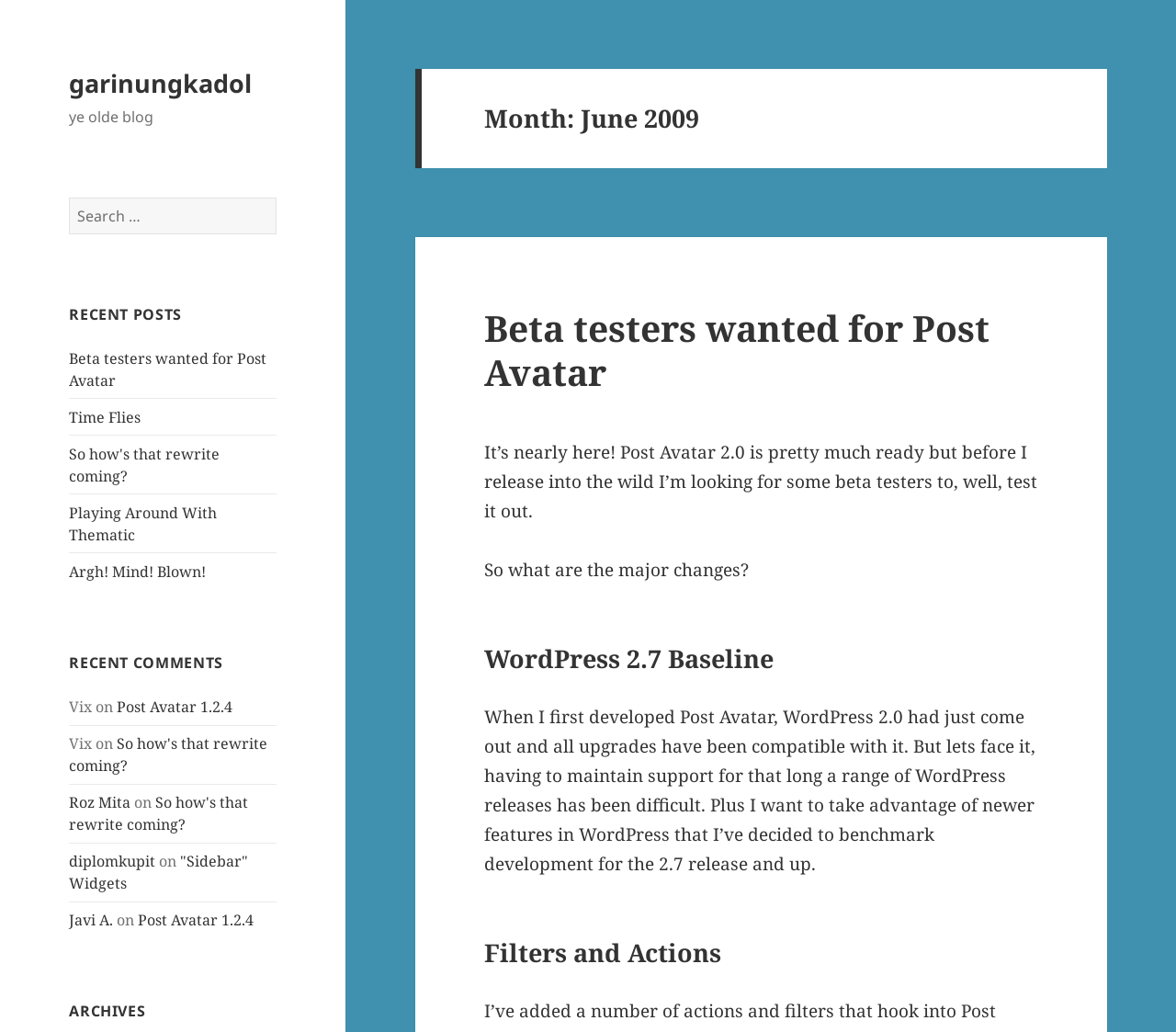Please find the bounding box coordinates of the element's region to be clicked to carry out this instruction: "Go to the archives".

[0.059, 0.969, 0.235, 0.991]